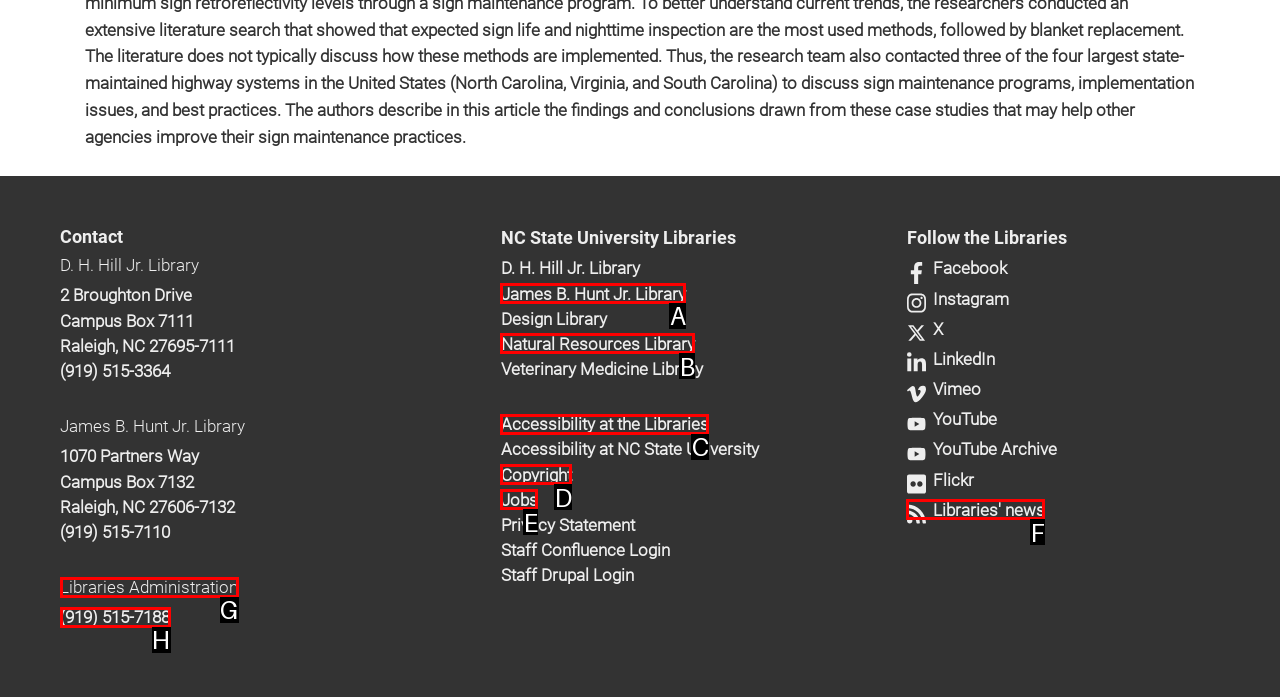Based on the description: Contact Us, identify the matching lettered UI element.
Answer by indicating the letter from the choices.

None